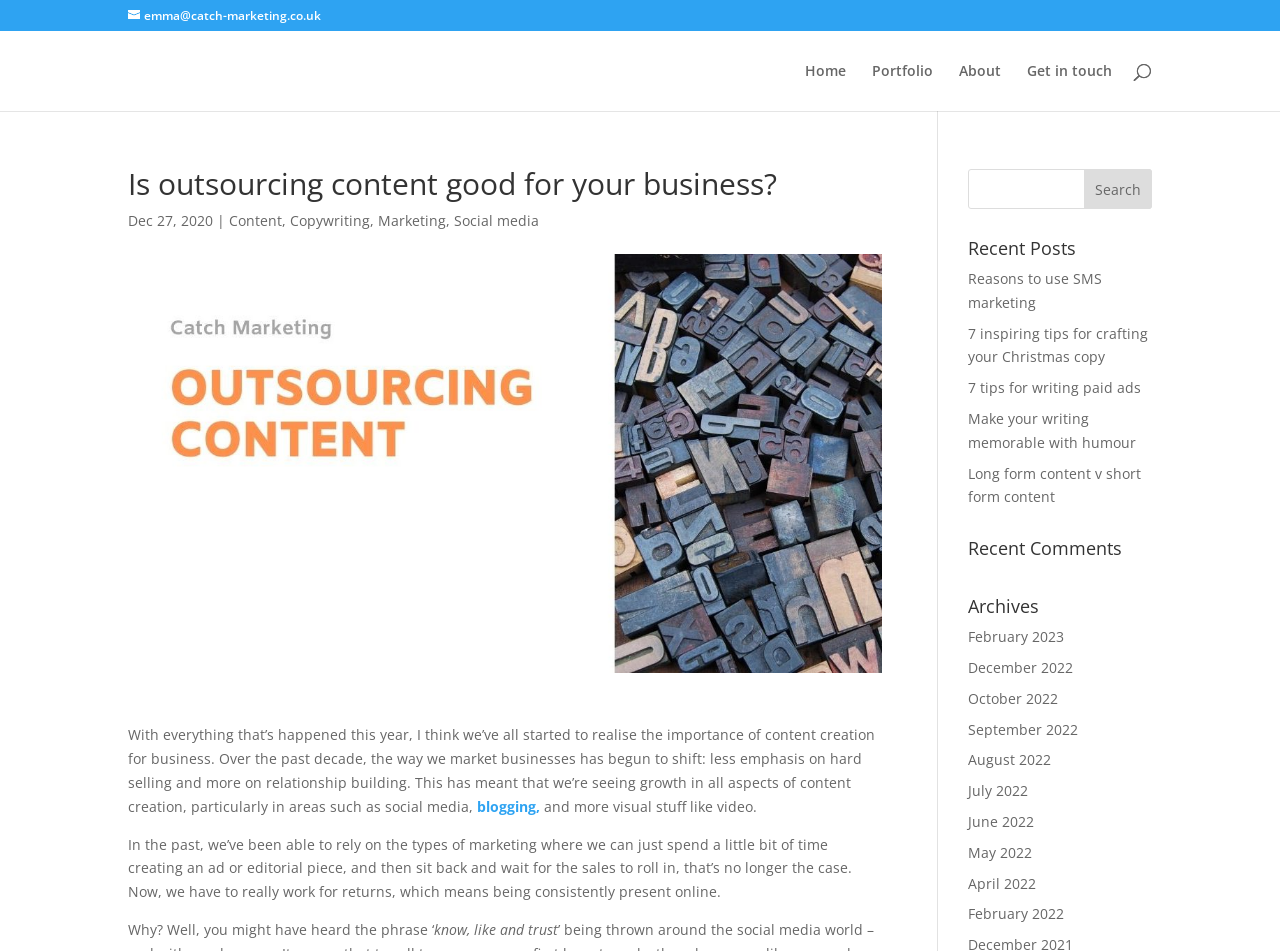Describe every aspect of the webpage comprehensively.

This webpage is about a freelance UX writer and copywriter, with a focus on the importance of content creation for businesses. At the top left, there is a contact email address and a search bar with a search button. To the right of the search bar, there are navigation links to "Home", "Portfolio", "About", and "Get in touch".

Below the navigation links, there is a heading that reads "Is outsourcing content good for your business?" followed by a date "Dec 27, 2020" and a series of links to related topics such as "Content", "Copywriting", "Marketing", and "Social media".

The main content of the page is a long article that discusses the shift in marketing strategies, emphasizing the importance of content creation and relationship building. The article mentions the growth of content creation in areas like social media, blogging, and video. It also explains that businesses need to consistently produce high-quality content to attract customers.

On the right side of the page, there are several sections. The first section is titled "Recent Posts" and lists five article links with titles such as "Reasons to use SMS marketing" and "Make your writing memorable with humour". Below that, there is a section titled "Recent Comments", followed by a section titled "Archives" that lists links to monthly archives from February 2023 to February 2022.